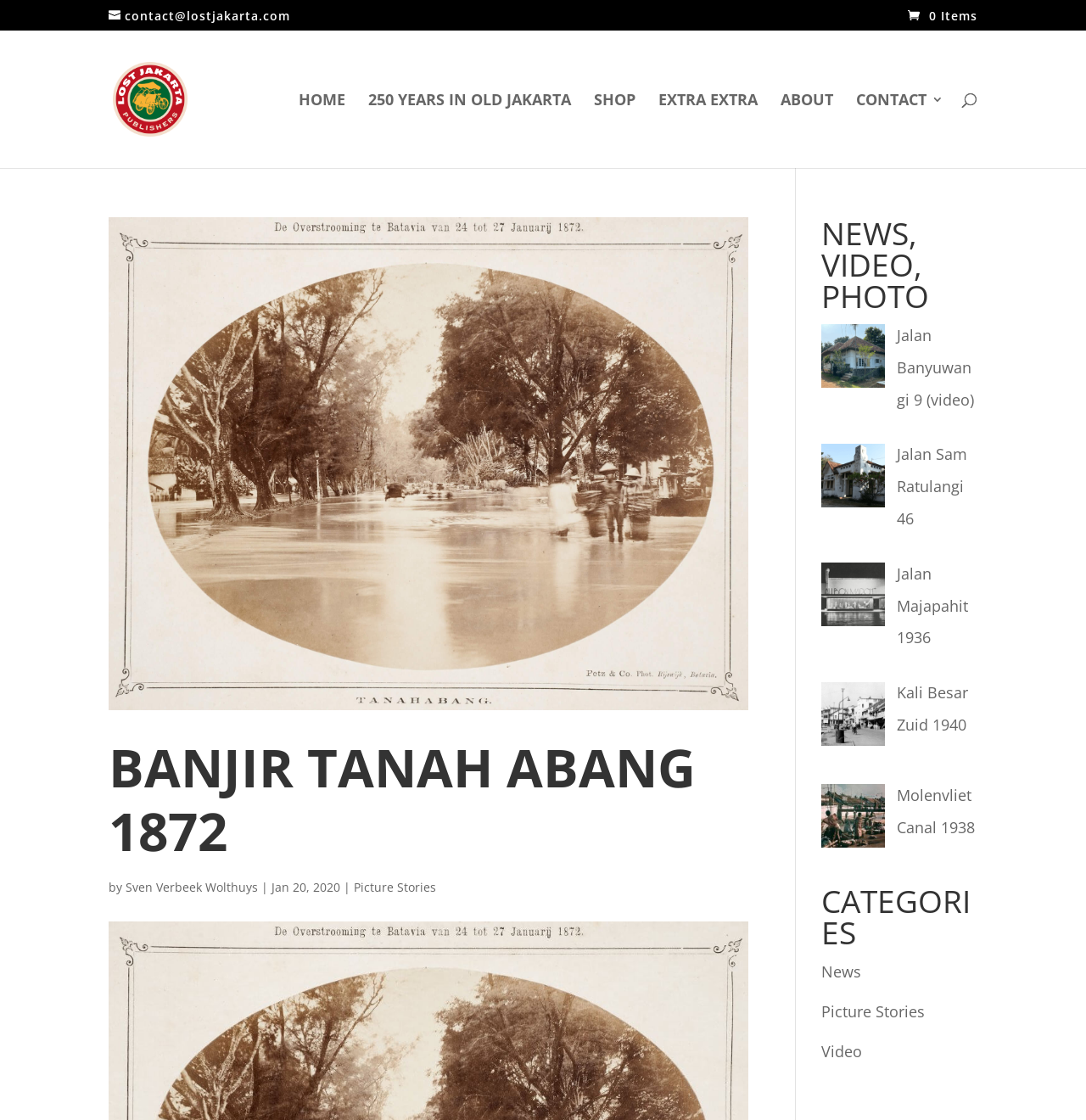Locate the bounding box coordinates of the area that needs to be clicked to fulfill the following instruction: "view Banjir Tanah Abang 1872". The coordinates should be in the format of four float numbers between 0 and 1, namely [left, top, right, bottom].

[0.1, 0.194, 0.689, 0.634]